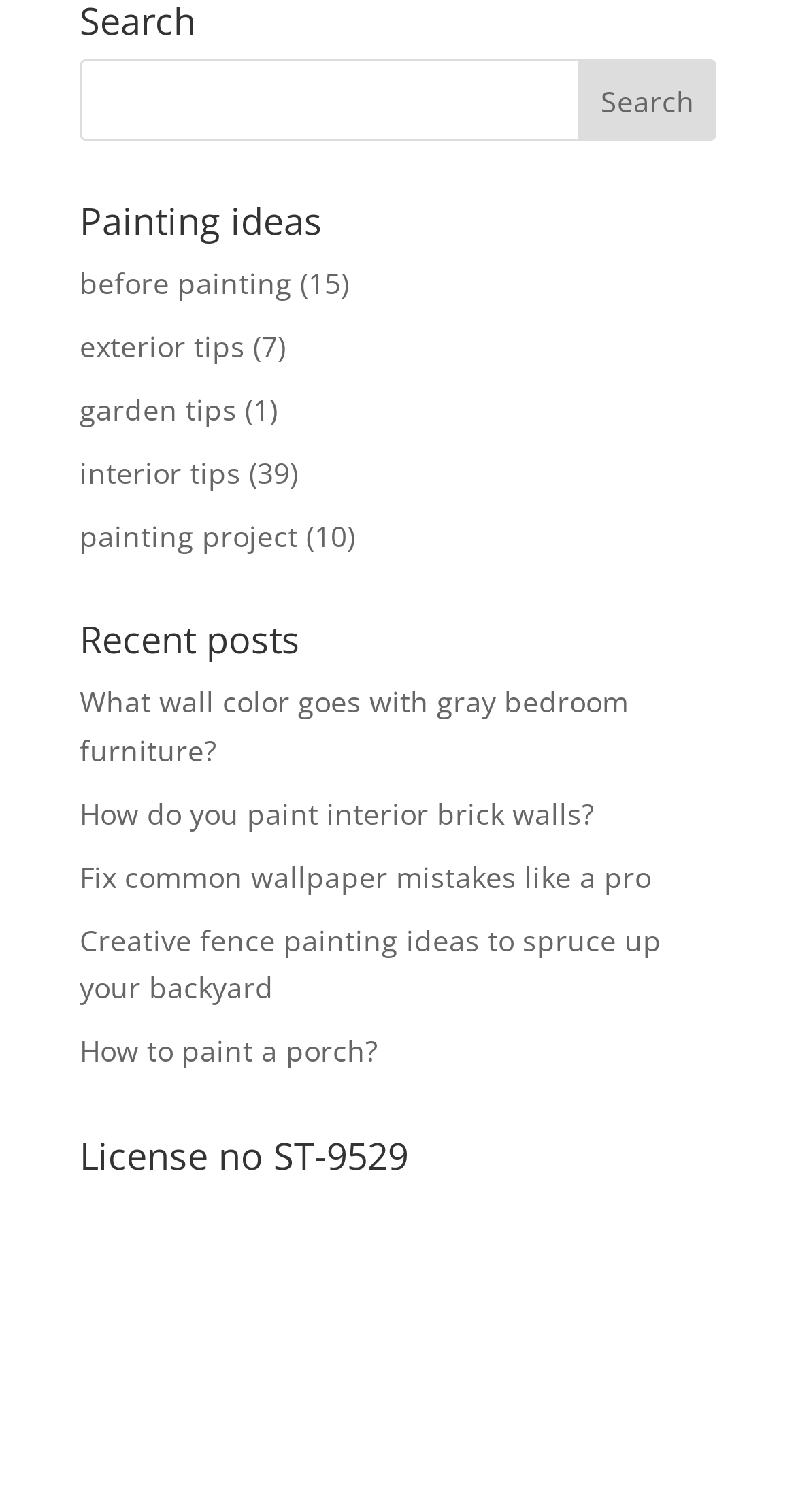Specify the bounding box coordinates of the element's area that should be clicked to execute the given instruction: "Search for painting ideas". The coordinates should be four float numbers between 0 and 1, i.e., [left, top, right, bottom].

[0.1, 0.04, 0.9, 0.094]